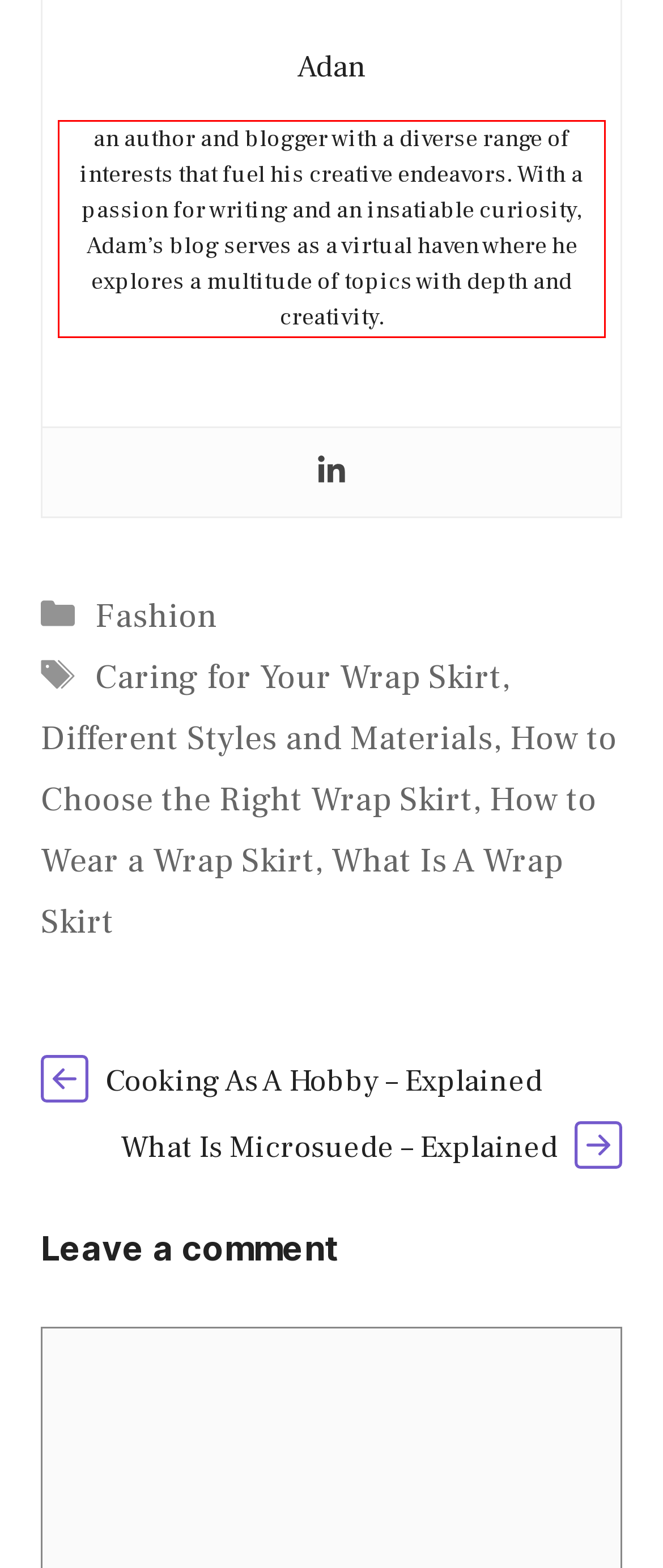You have a screenshot of a webpage with a UI element highlighted by a red bounding box. Use OCR to obtain the text within this highlighted area.

an author and blogger with a diverse range of interests that fuel his creative endeavors. With a passion for writing and an insatiable curiosity, Adam’s blog serves as a virtual haven where he explores a multitude of topics with depth and creativity.